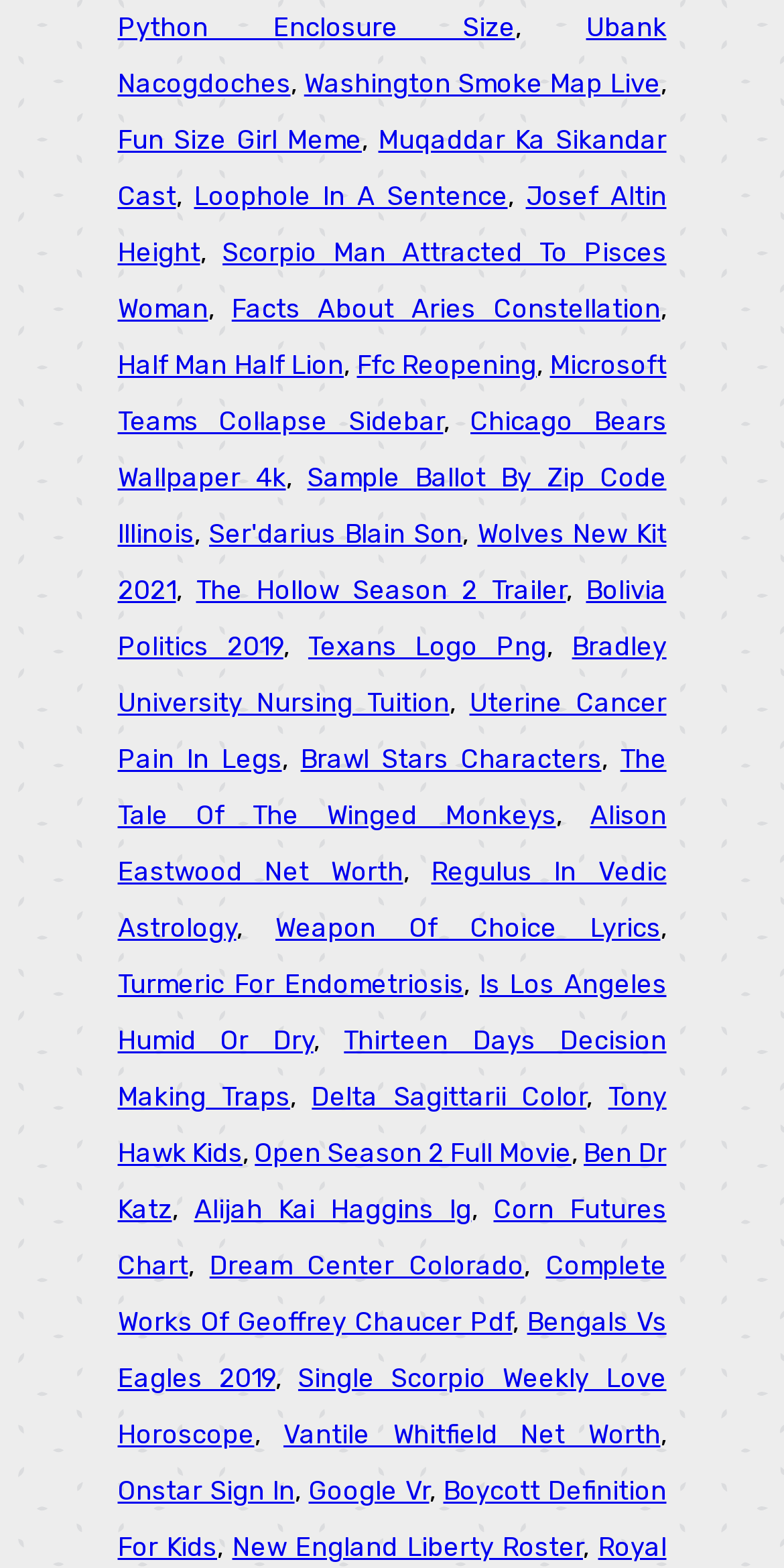From the webpage screenshot, predict the bounding box of the UI element that matches this description: "Google Vr".

[0.394, 0.941, 0.547, 0.96]